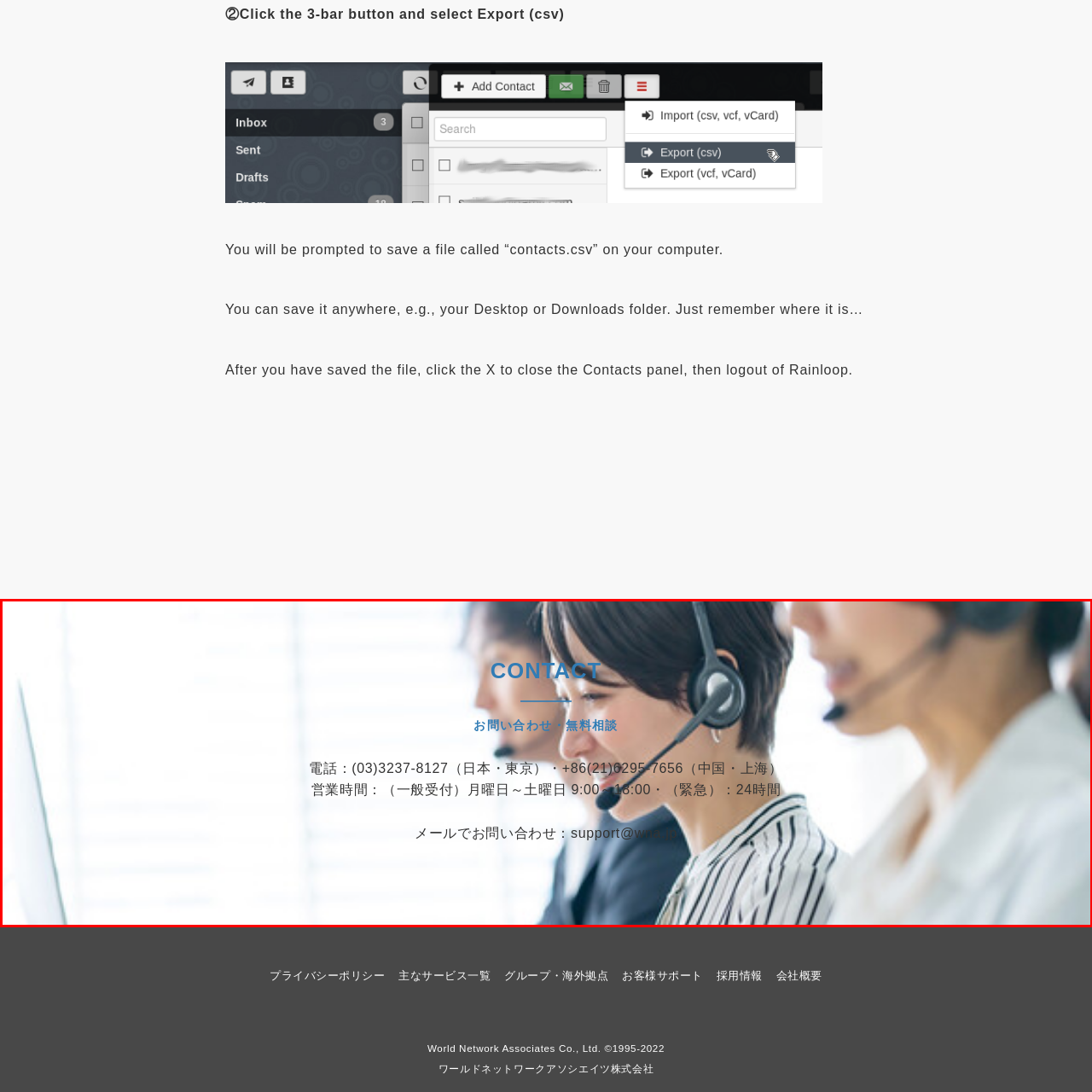Offer a complete and descriptive caption for the image marked by the red box.

The image features a professional and inviting contact section, showcasing two customer service representatives wearing headsets, indicating a focus on communication and support. The background is softly blurred, emphasizing the representatives while ensuring clarity in the contact information displayed prominently.

The caption provides essential details for reaching out: it includes a title "CONTACT" along with additional text in Japanese stating "お問合せ・無料相談" (Inquiry & Free Consultation). It also lists contact numbers for Japan and China, specifically: phone number (03) 3237-8127 for Tokyo, Japan, and +86(21) 6295-7656 for Shanghai, China. The operating hours are highlighted: Monday to Saturday from 9:00 AM to 6:00 PM for general inquiries and 24 hours for emergencies. 

An email option is also provided, with the address support@wna.jp, inviting customers to reach out for assistance. Overall, the image effectively communicates a commitment to customer service and support, embodying a professional and welcoming atmosphere.